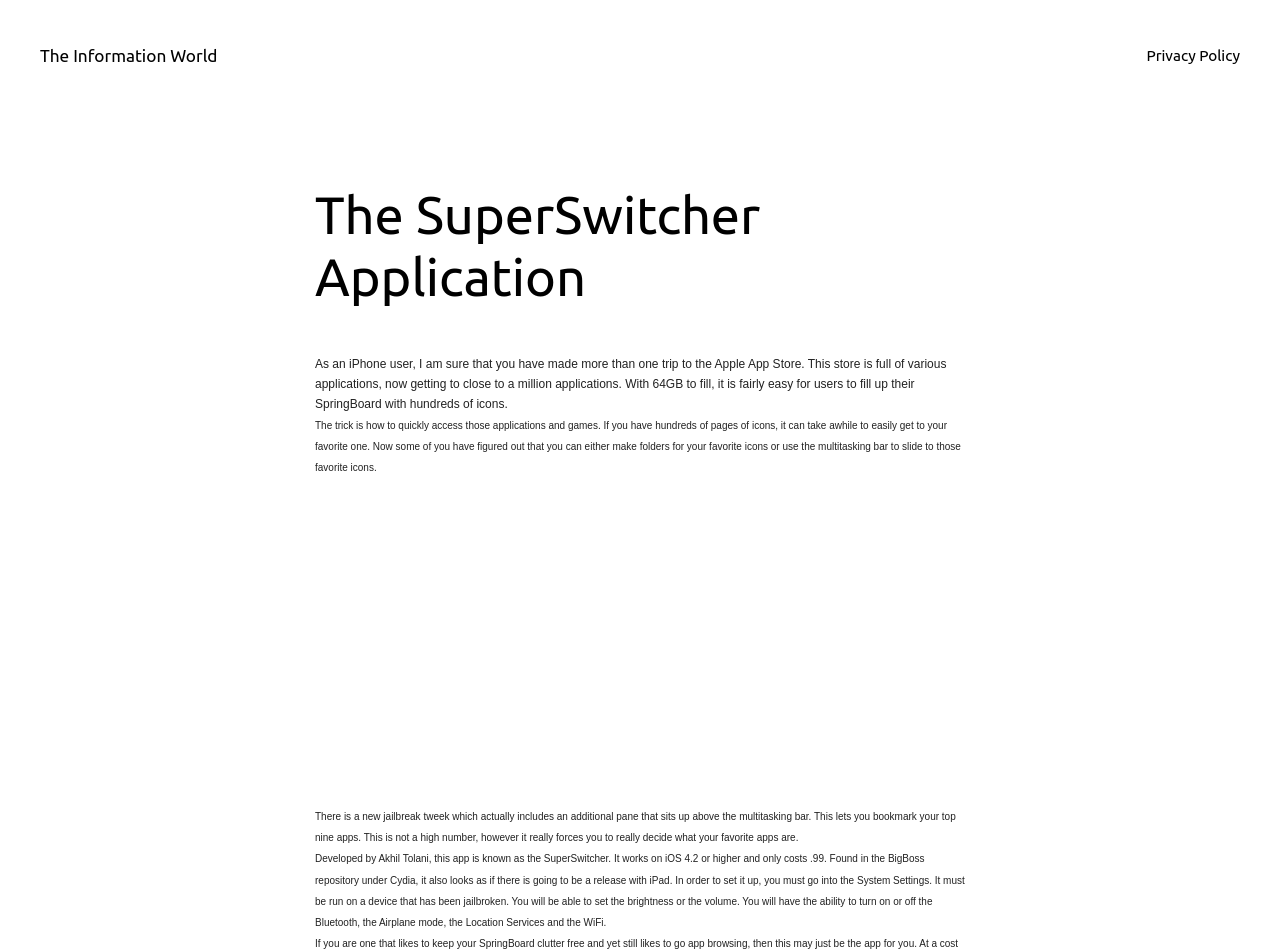What is the cost of the SuperSwitcher app?
From the details in the image, provide a complete and detailed answer to the question.

The text mentions that the SuperSwitcher app only costs .99.